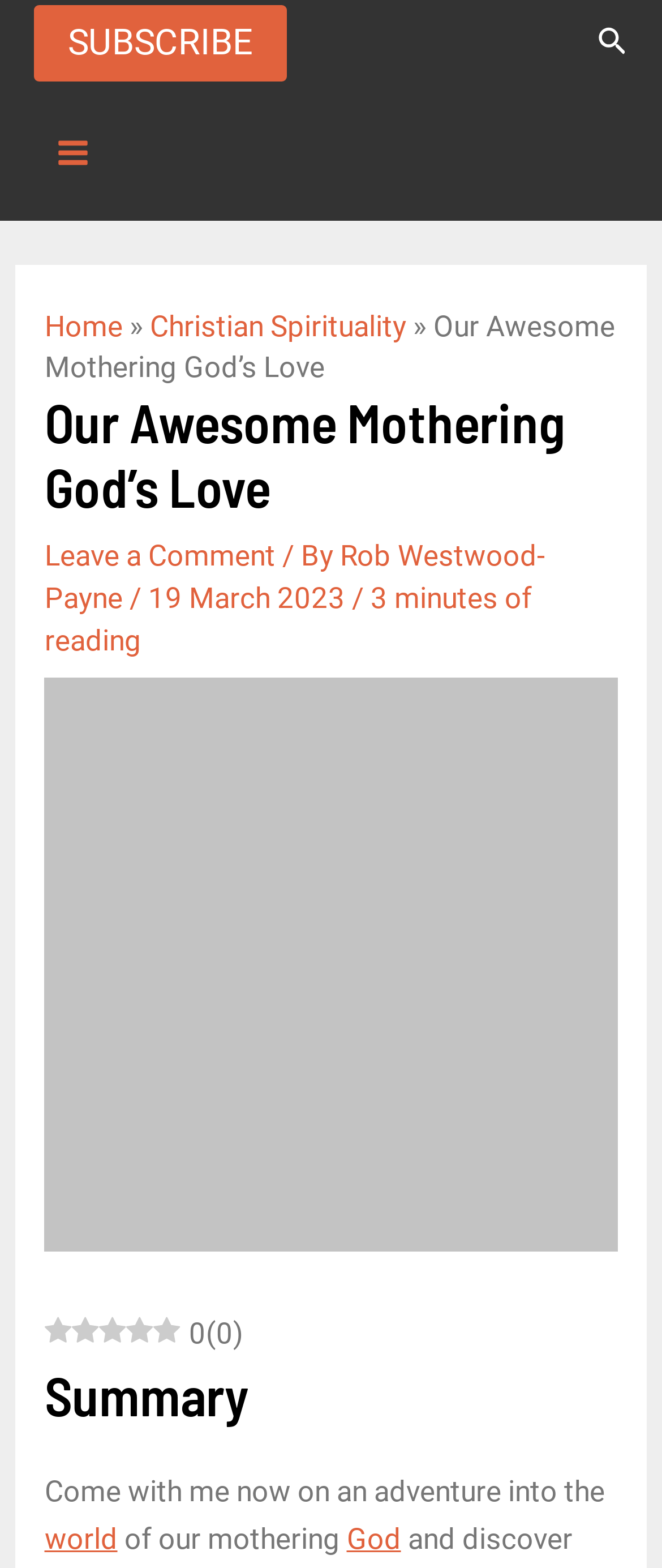Review the image closely and give a comprehensive answer to the question: What is the topic of the article?

I found the topic of the article by looking at the breadcrumbs navigation, which mentions 'Christian Spirituality' as one of the categories.